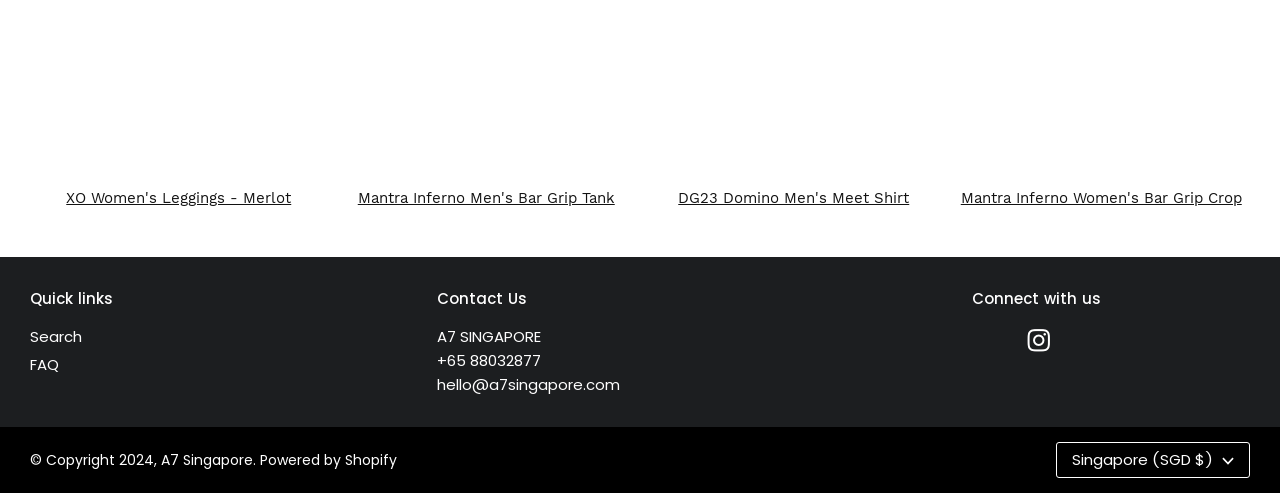What is the copyright year of this website?
Please look at the screenshot and answer in one word or a short phrase.

2024